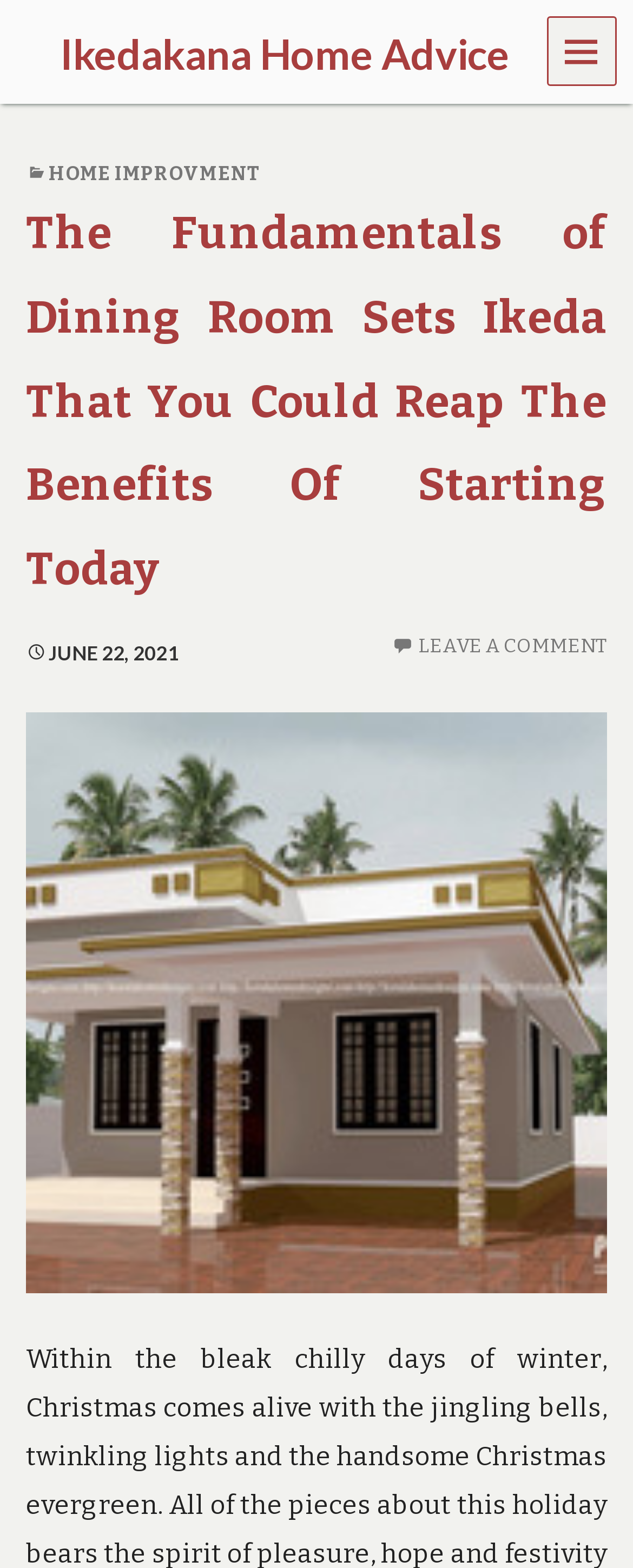Respond with a single word or phrase to the following question: Is there an image on the webpage?

Yes